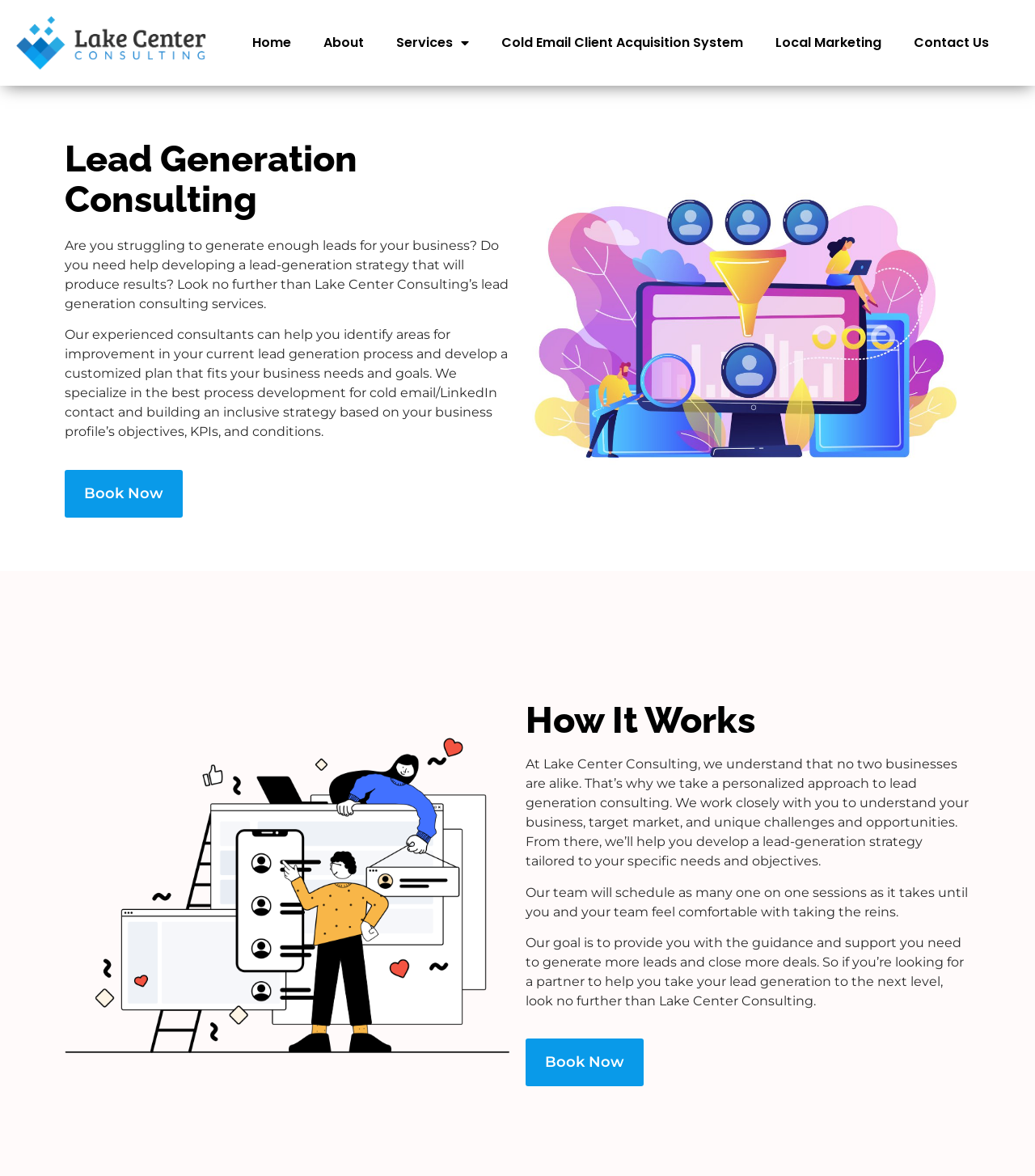Please provide a comprehensive answer to the question below using the information from the image: What is the main service offered by Lake Center Consulting?

Based on the webpage content, Lake Center Consulting offers lead generation consulting services to help businesses develop a lead-generation strategy that produces results. This is evident from the heading 'Lead Generation Consulting' and the description of their services.